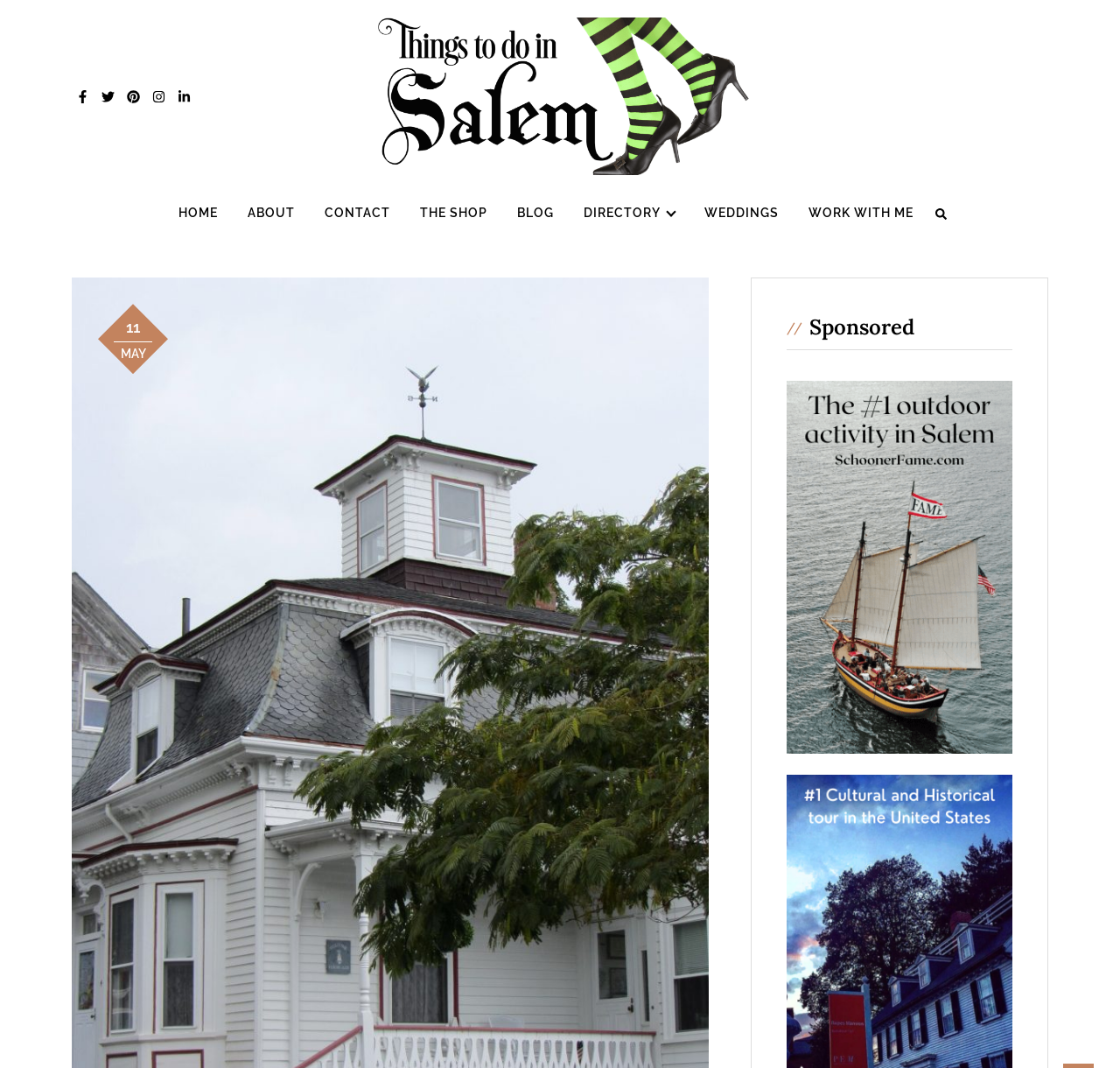Respond to the question below with a single word or phrase: How many images are on the webpage?

9